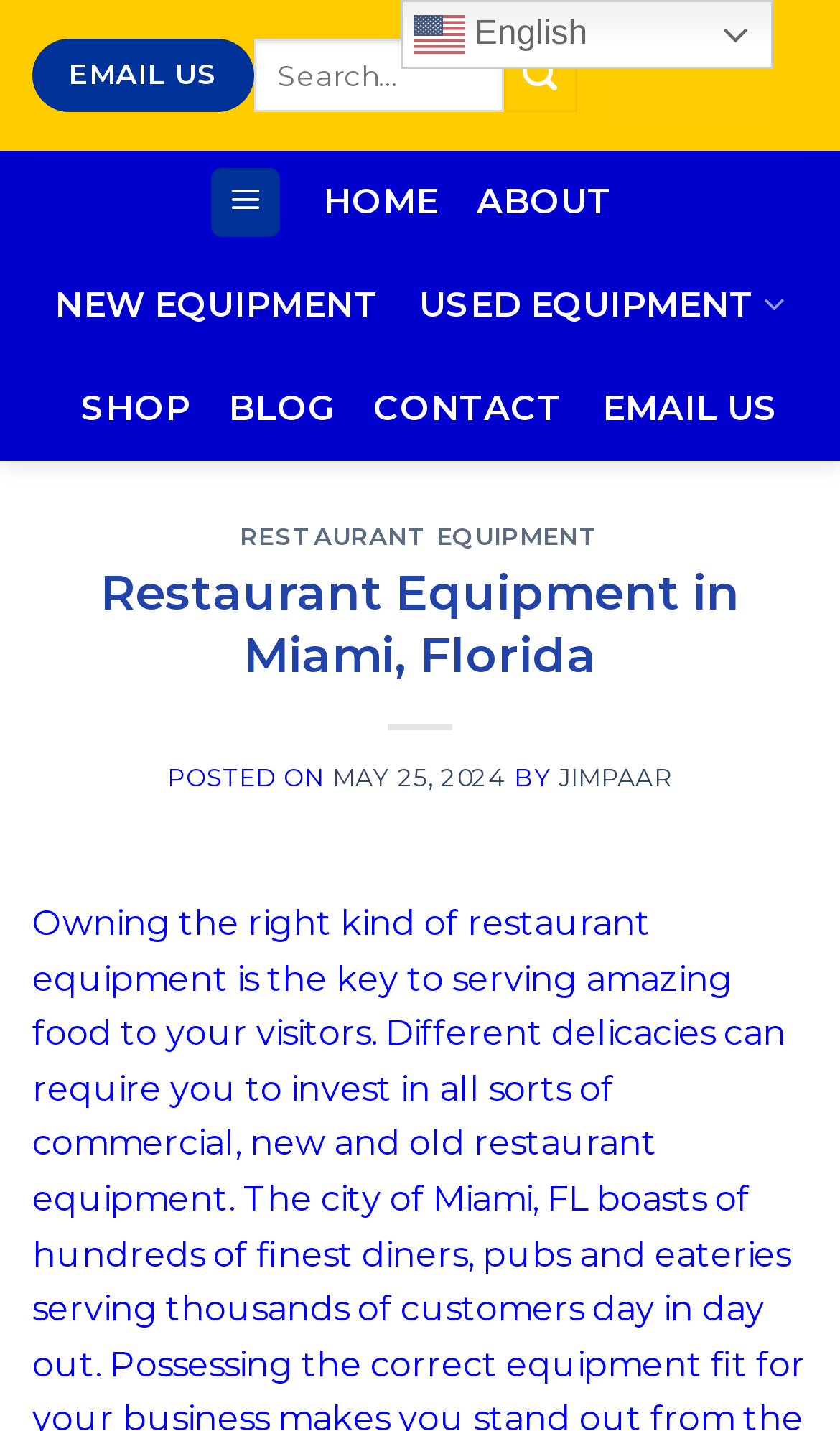Respond with a single word or phrase to the following question:
What is the date of the post?

MAY 25, 2024